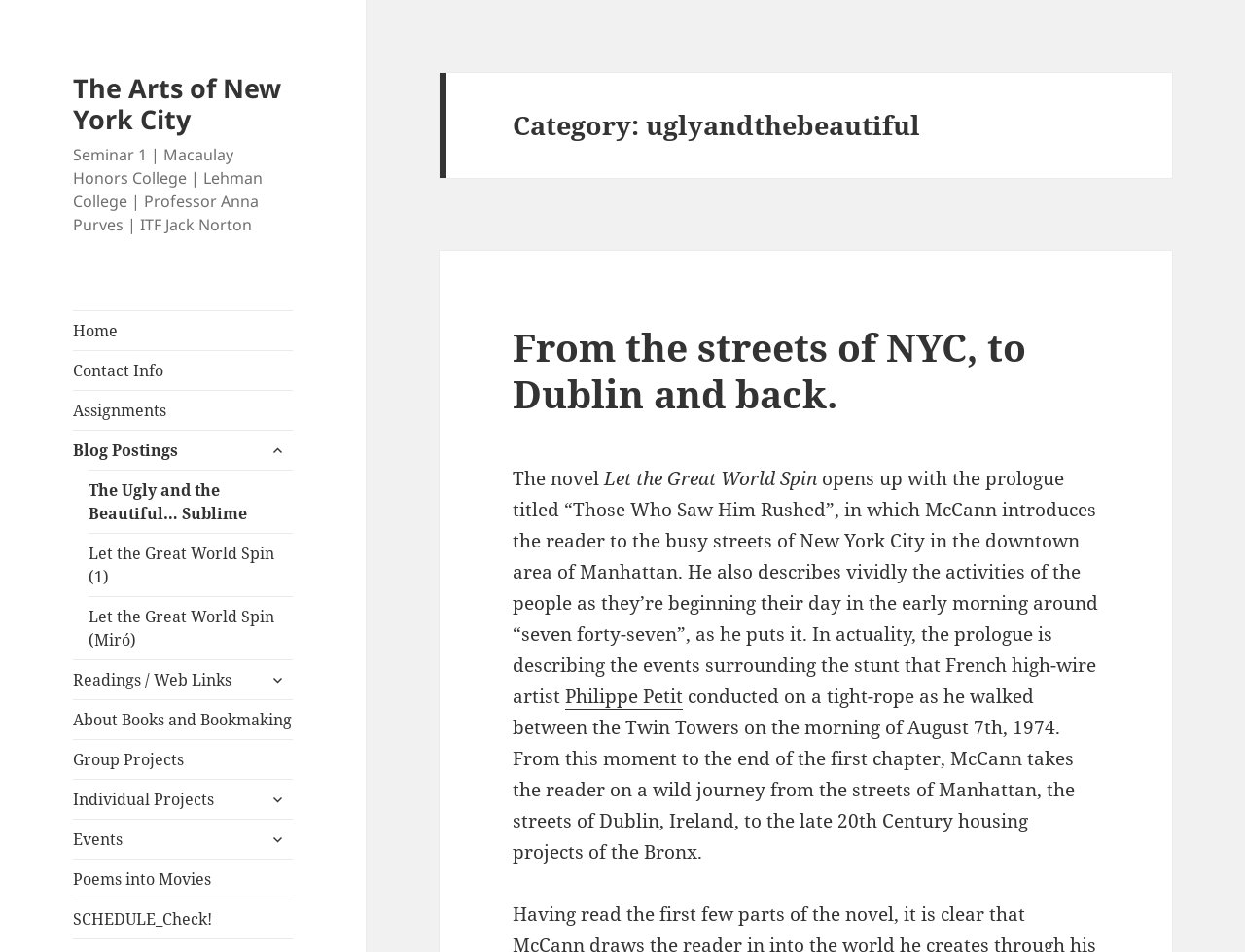What is the location mentioned in the text?
Give a detailed explanation using the information visible in the image.

The location is mentioned in the StaticText element with the text 'opens up with the prologue titled “Those Who Saw Him Rushed”, in which McCann introduces the reader to the busy streets of New York City in the downtown area of Manhattan.'